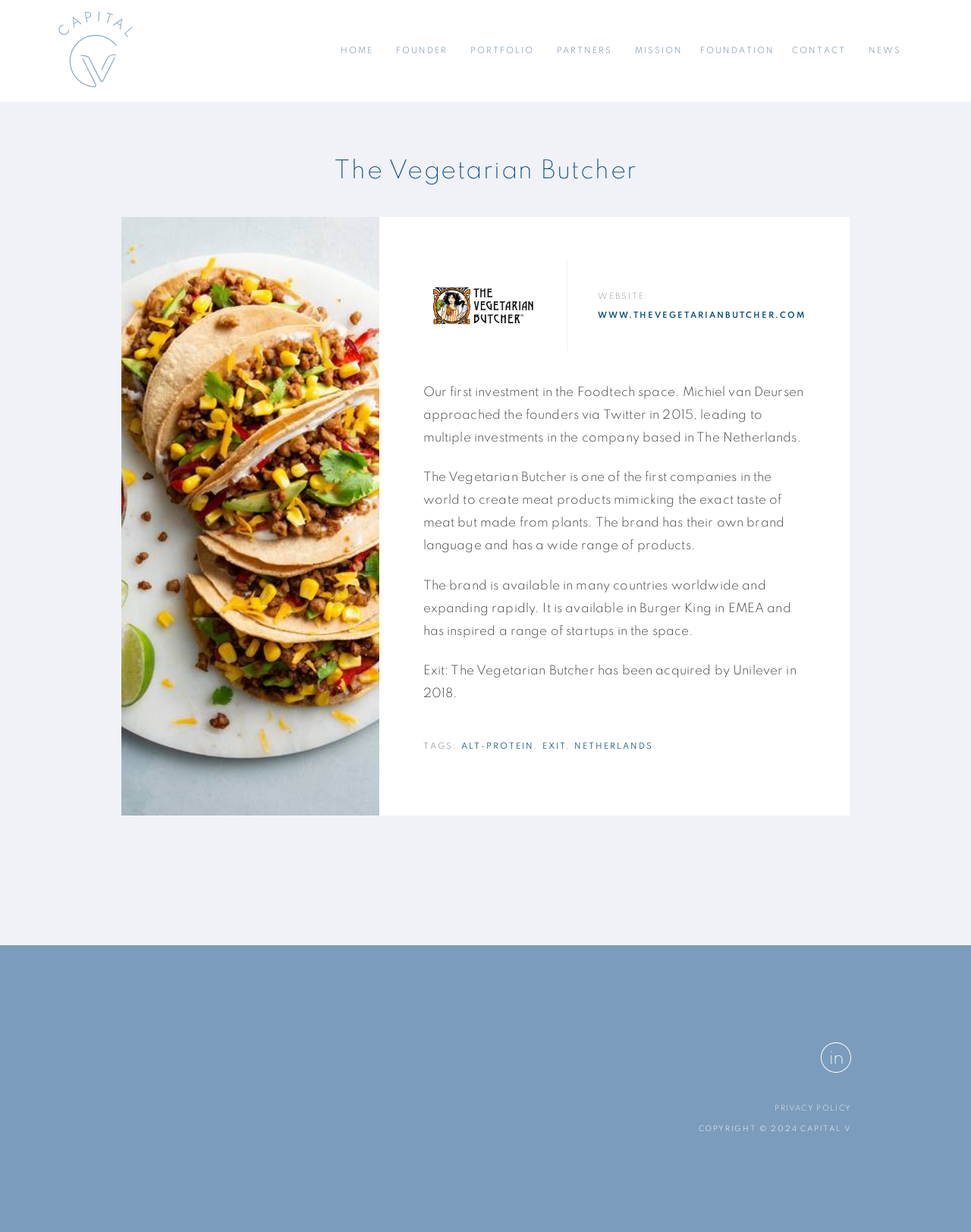What is the brand language of The Vegetarian Butcher?
Examine the image and provide an in-depth answer to the question.

The answer can be found in the article section of the webpage, where it is mentioned that 'The Vegetarian Butcher is one of the first companies in the world to create meat products mimicking the exact taste of meat but made from plants. The brand has their own brand language and has a wide range of products.' The brand language is its own.